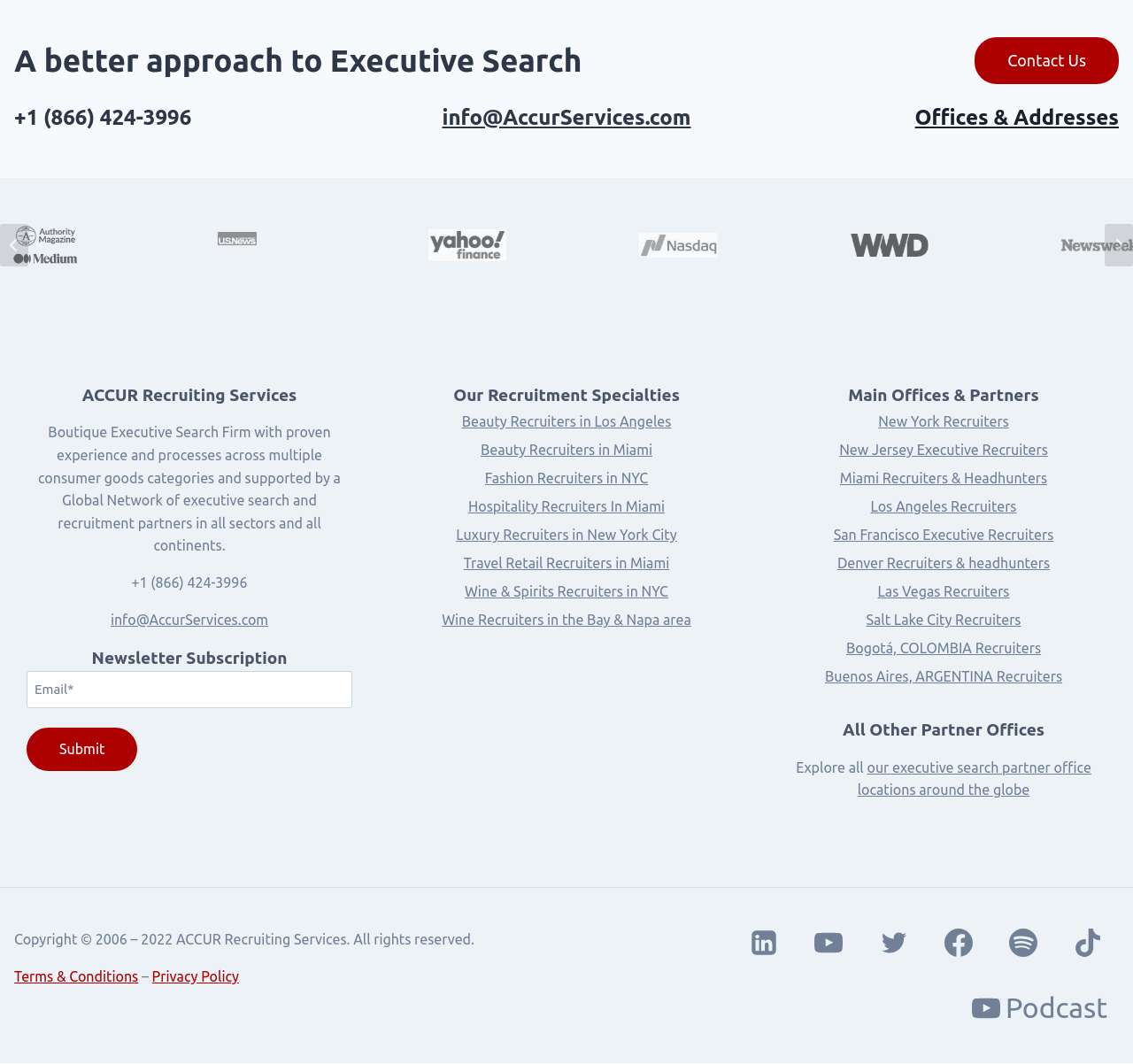Locate the UI element described by parent_node: … and provide its bounding box coordinates. Use the format (top-left x, top-left y, bottom-right x, bottom-right y) with all values as floating point numbers between 0 and 1.

[0.0, 0.168, 1.0, 0.293]